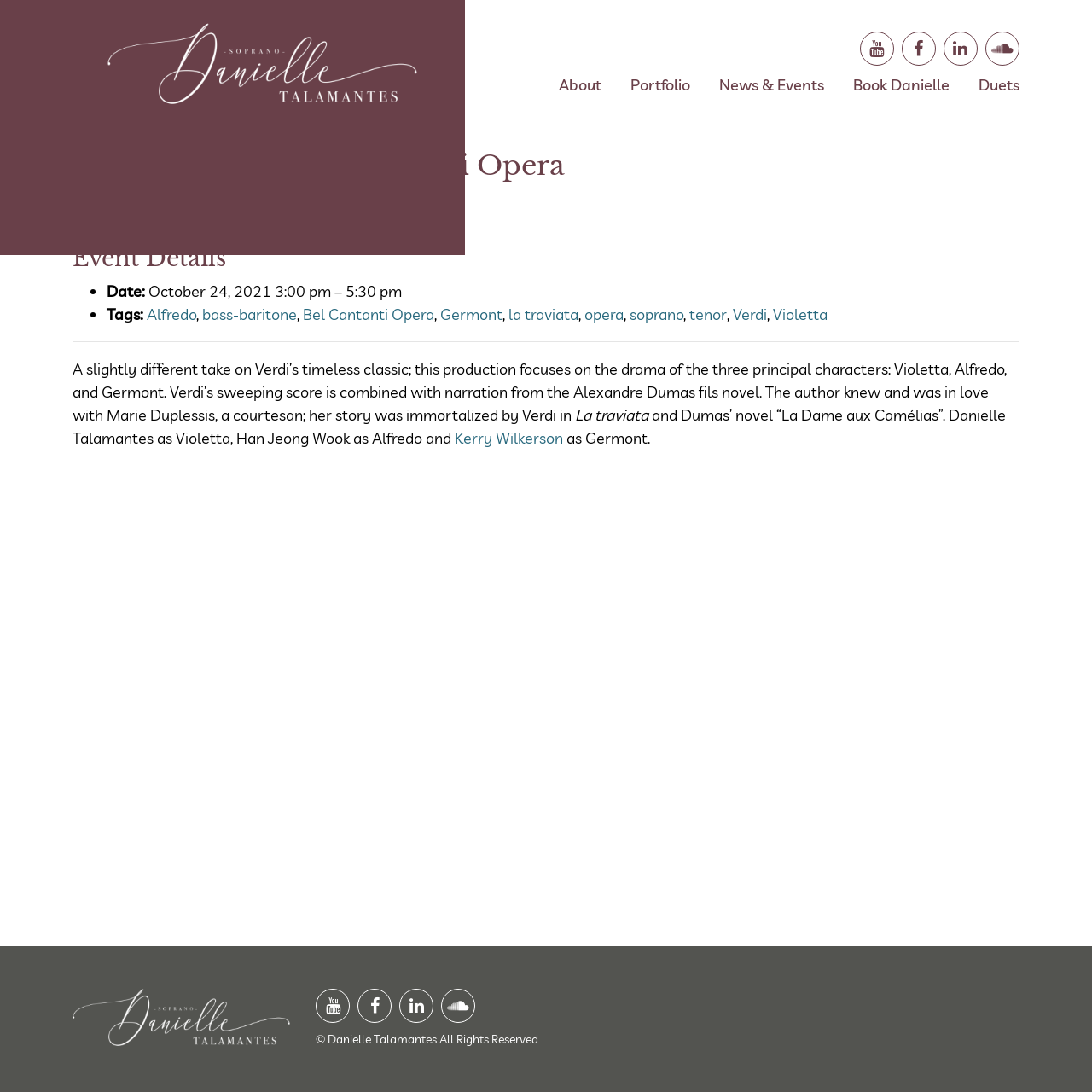Locate the bounding box coordinates of the region to be clicked to comply with the following instruction: "View the event details". The coordinates must be four float numbers between 0 and 1, in the form [left, top, right, bottom].

[0.066, 0.224, 0.934, 0.249]